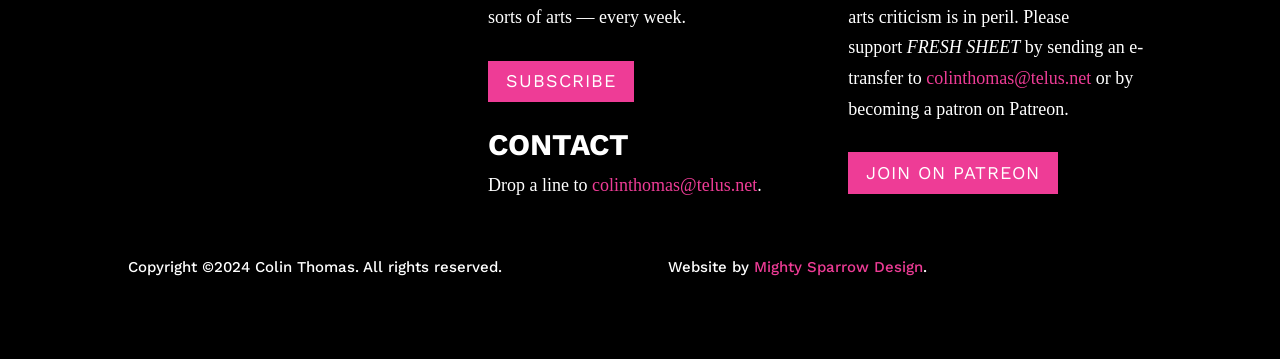Who designed the website?
From the image, provide a succinct answer in one word or a short phrase.

Mighty Sparrow Design